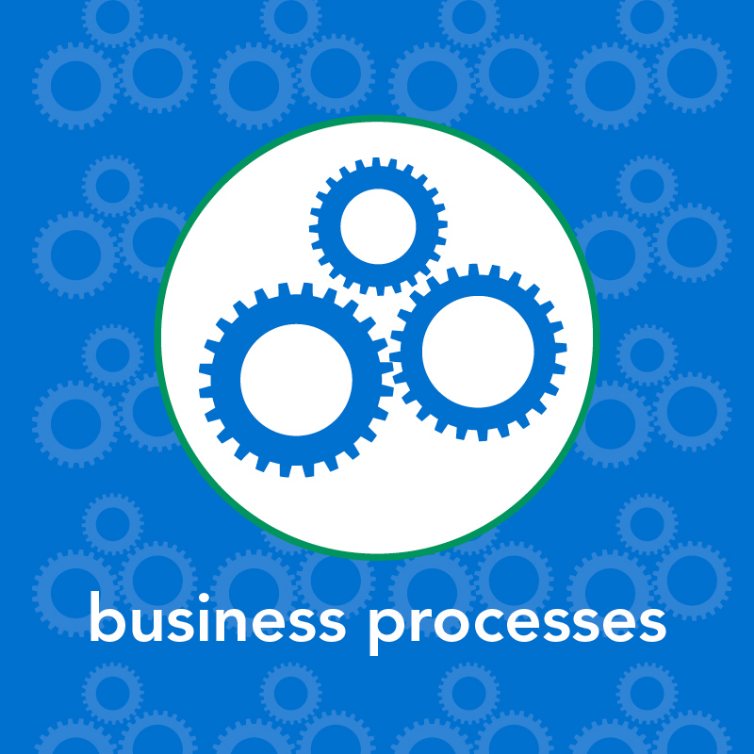Provide a comprehensive description of the image.

The image features a vibrant blue background adorned with various gear designs, symbolizing the interconnectedness and mechanics of business operations. In the foreground, three prominent gears are illustrated within a circular white outline, representing the essential components of efficient business processes. Below this central graphic, the phrase "business processes" is displayed in bold, modern typography, emphasizing the focus on optimizing workflows and systems within a business. This visual serves to communicate the importance of understanding and improving the mechanisms that drive business success.